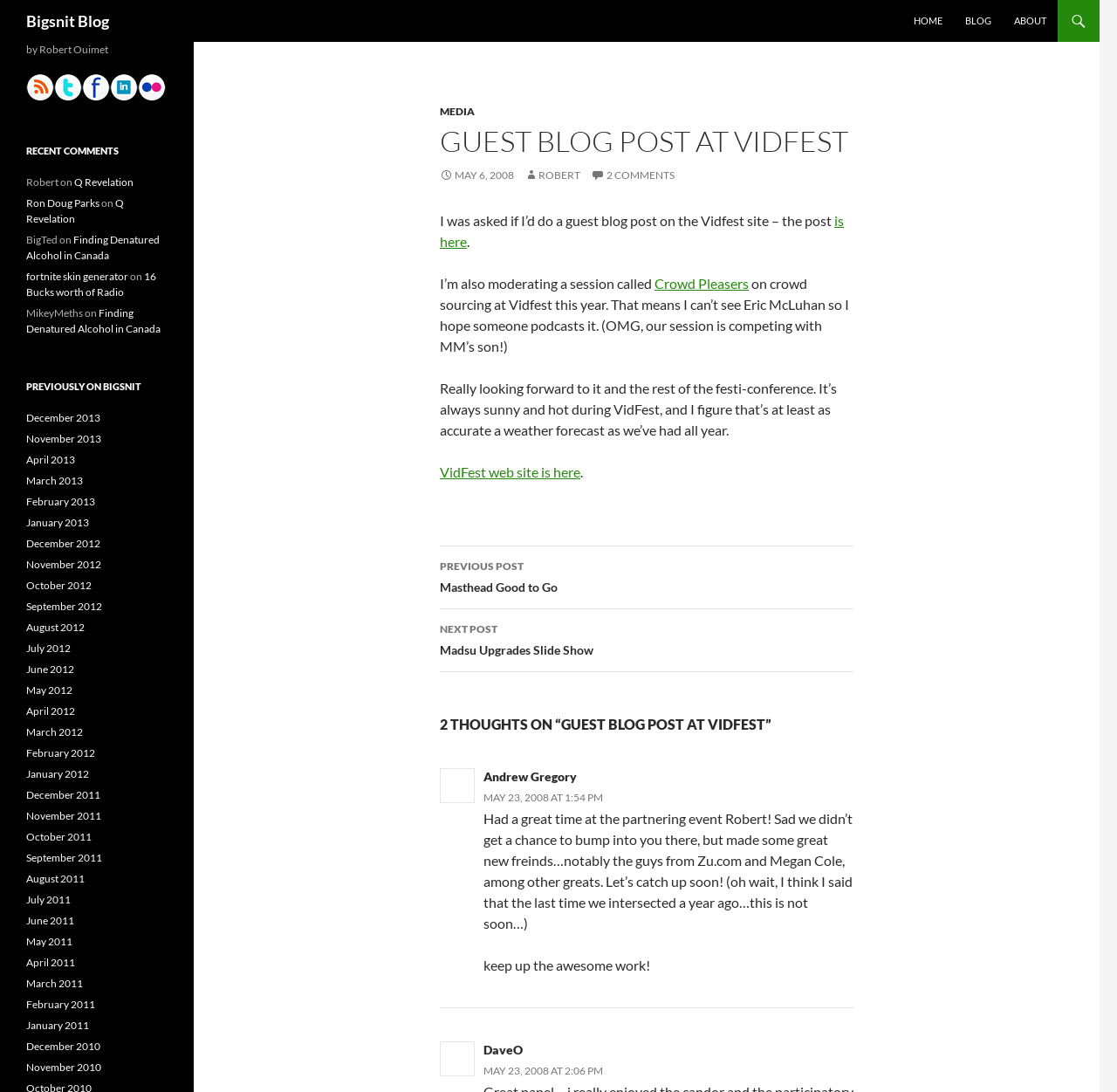What is the name of the author of this blog post?
Refer to the screenshot and answer in one word or phrase.

Robert Ouimet